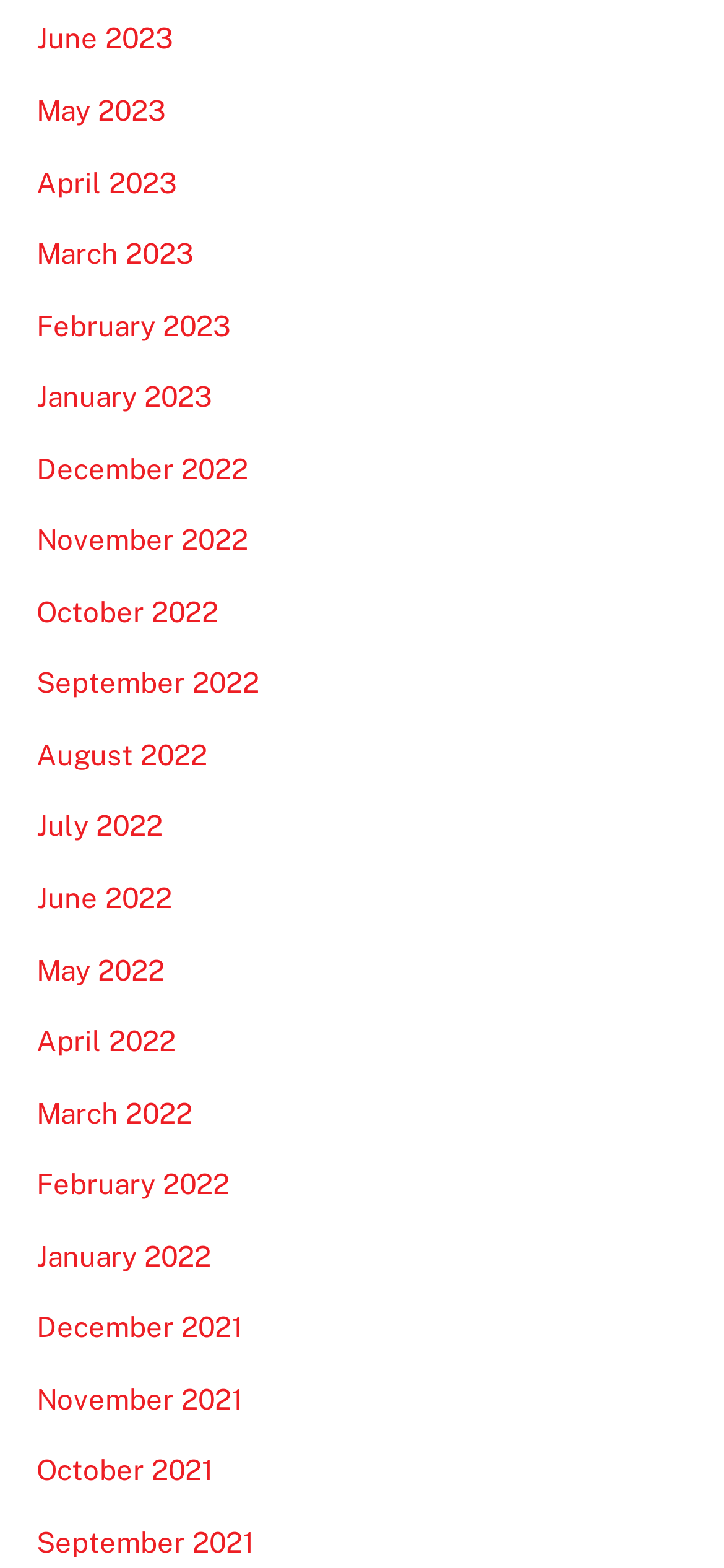Find the bounding box of the web element that fits this description: "December 2021".

[0.05, 0.836, 0.335, 0.857]